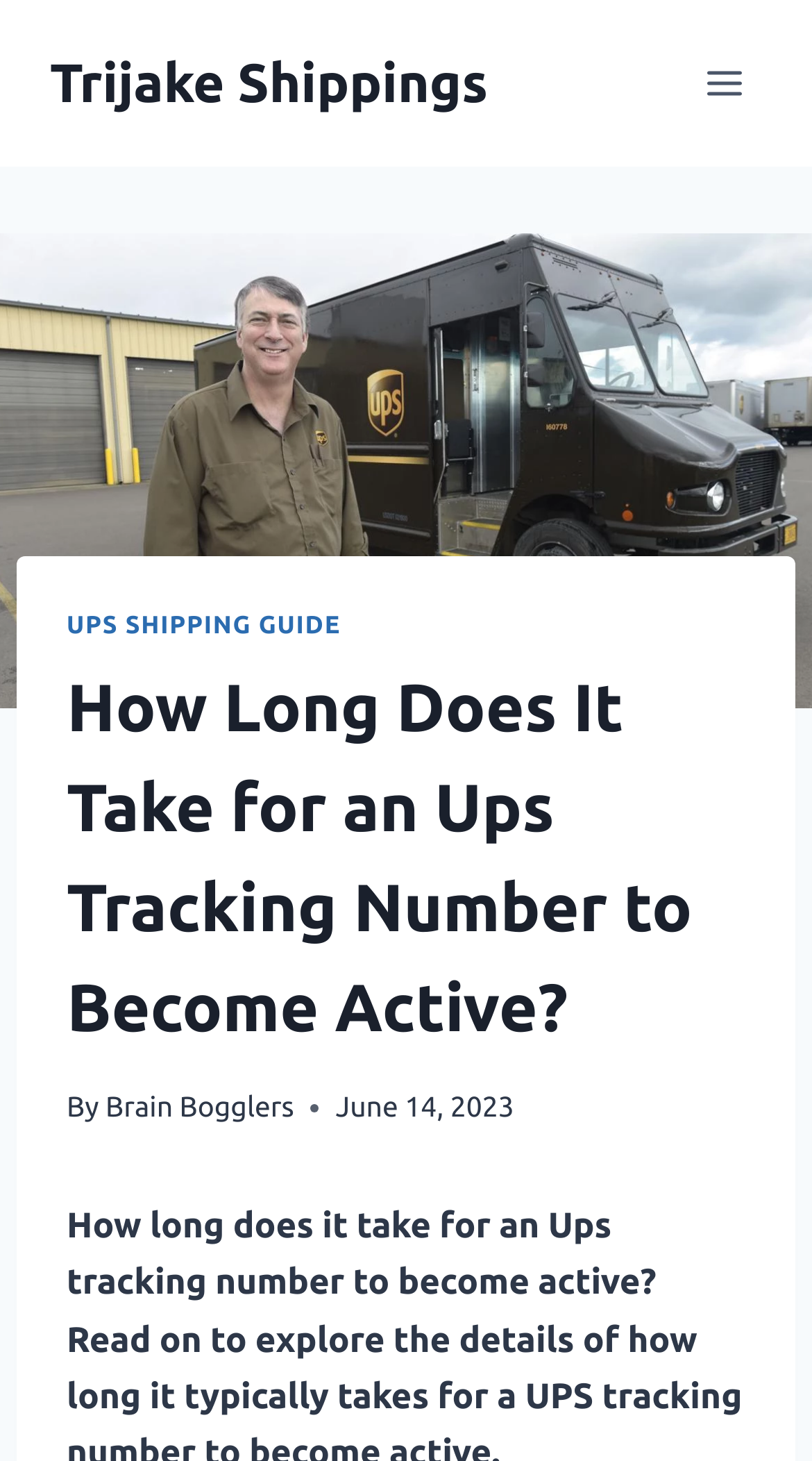Describe all the key features and sections of the webpage thoroughly.

The webpage is about exploring the details of how long it typically takes for a UPS tracking number to become active. At the top left of the page, there is a link to "Trijake Shippings". Next to it, on the top right, is a button to "Open menu" which is not expanded. 

When the menu is opened, a header section appears below the top section. This header section spans almost the entire width of the page and takes up about a quarter of the page's height. Within this section, there is a link to "UPS SHIPPING GUIDE" on the left, followed by a heading that repeats the title of the webpage "How Long Does It Take for an Ups Tracking Number to Become Active?". 

On the bottom left of the header section, there is a text "By" followed by a link to "Brain Bogglers". To the right of this, there is a time element showing the date "June 14, 2023".